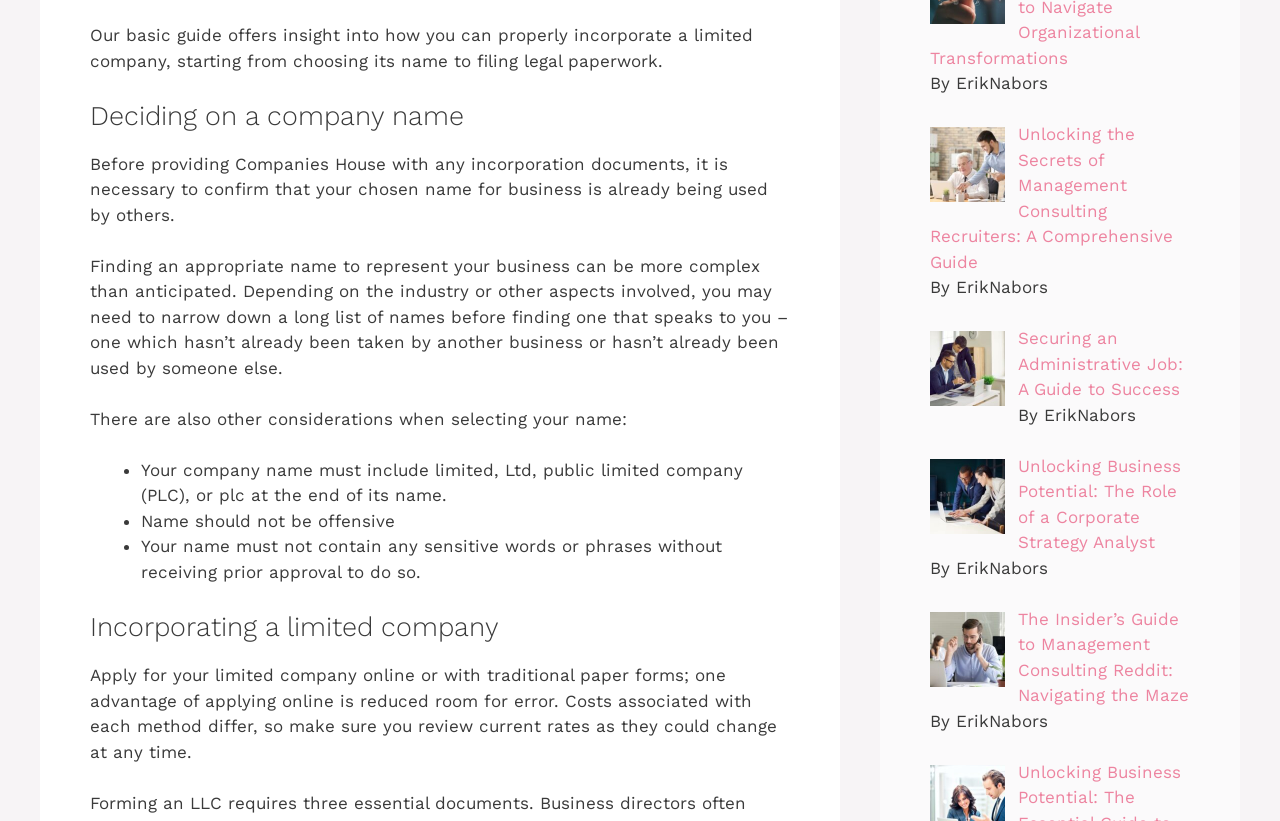What is the first step in incorporating a limited company?
Using the image, provide a concise answer in one word or a short phrase.

Choosing a company name